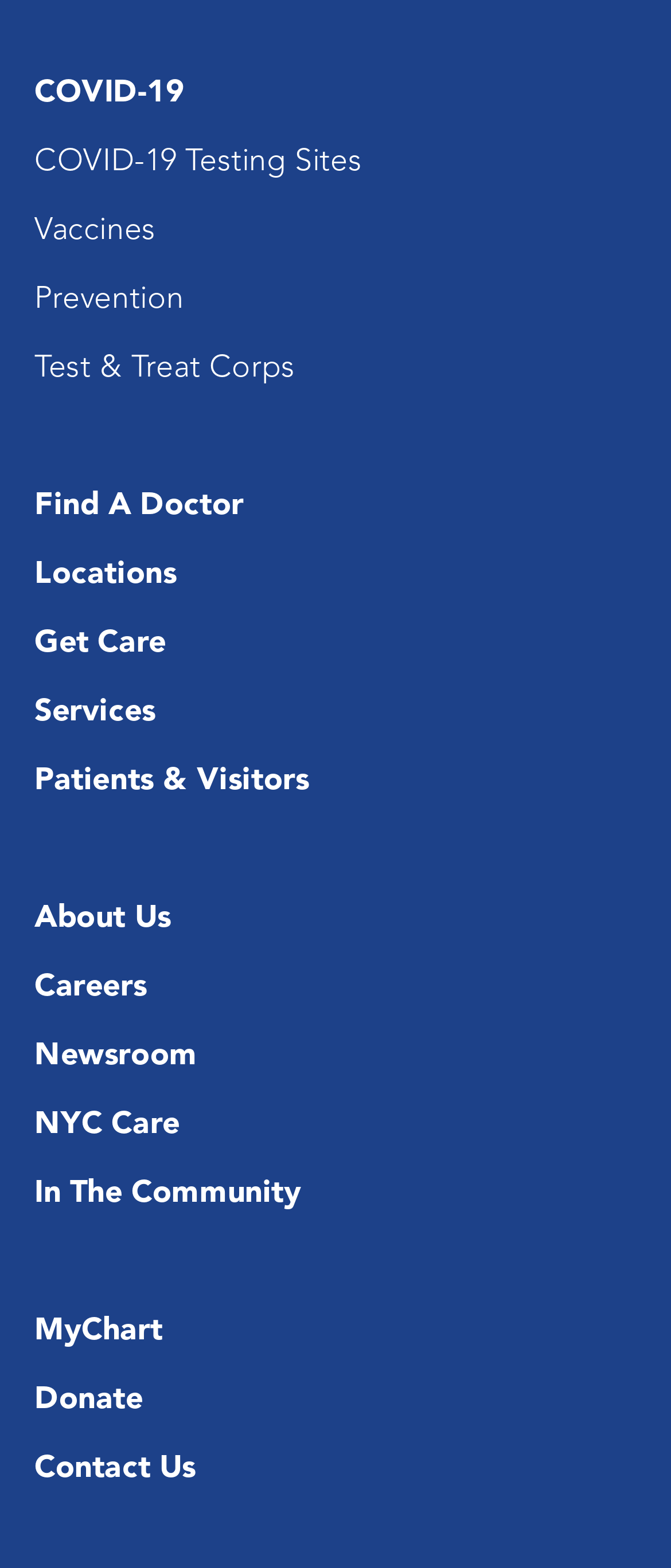Locate the bounding box coordinates of the element that should be clicked to fulfill the instruction: "Find a doctor".

[0.051, 0.306, 0.363, 0.339]